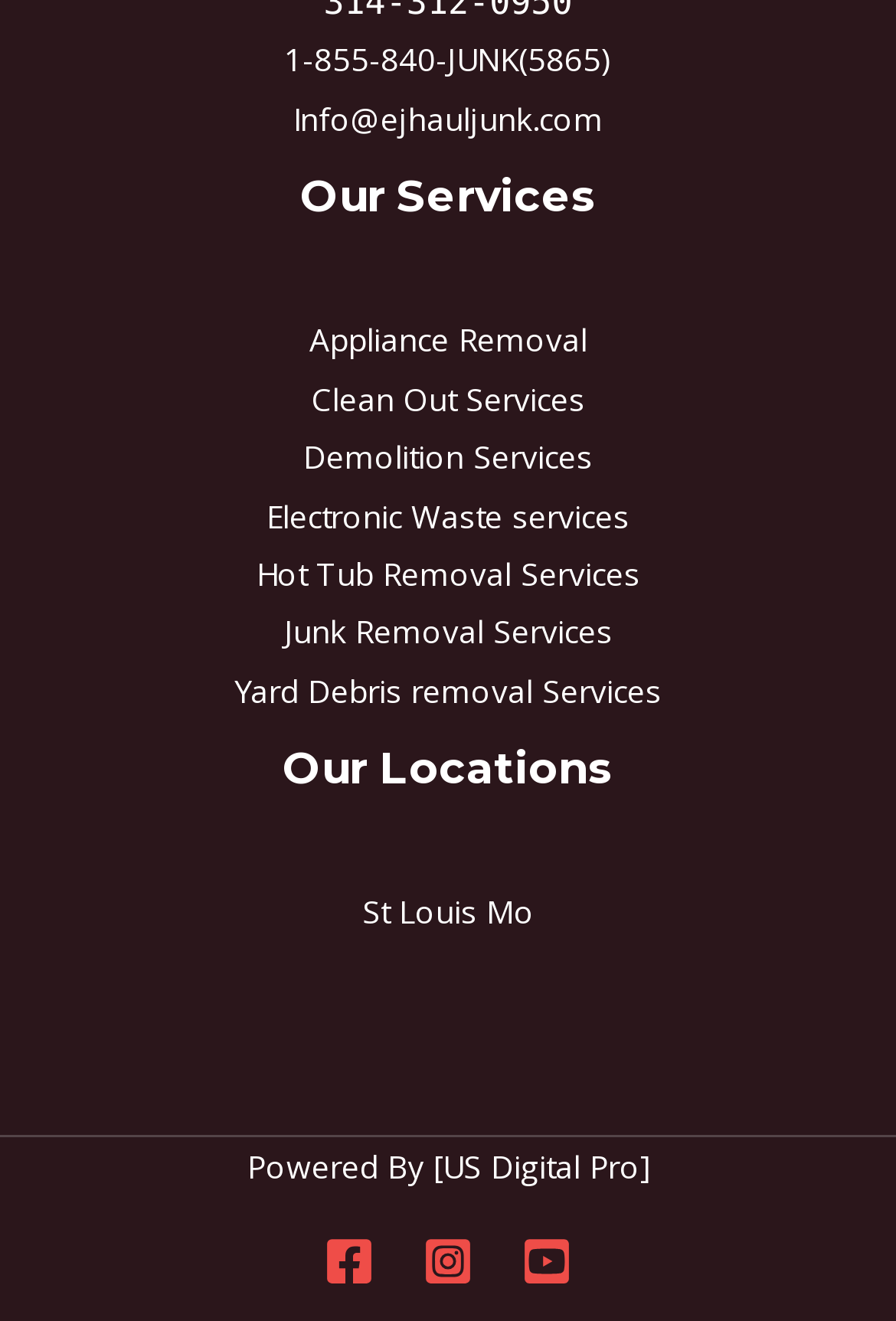Find the bounding box coordinates of the element's region that should be clicked in order to follow the given instruction: "Explore locations in St Louis Mo". The coordinates should consist of four float numbers between 0 and 1, i.e., [left, top, right, bottom].

[0.404, 0.674, 0.596, 0.707]